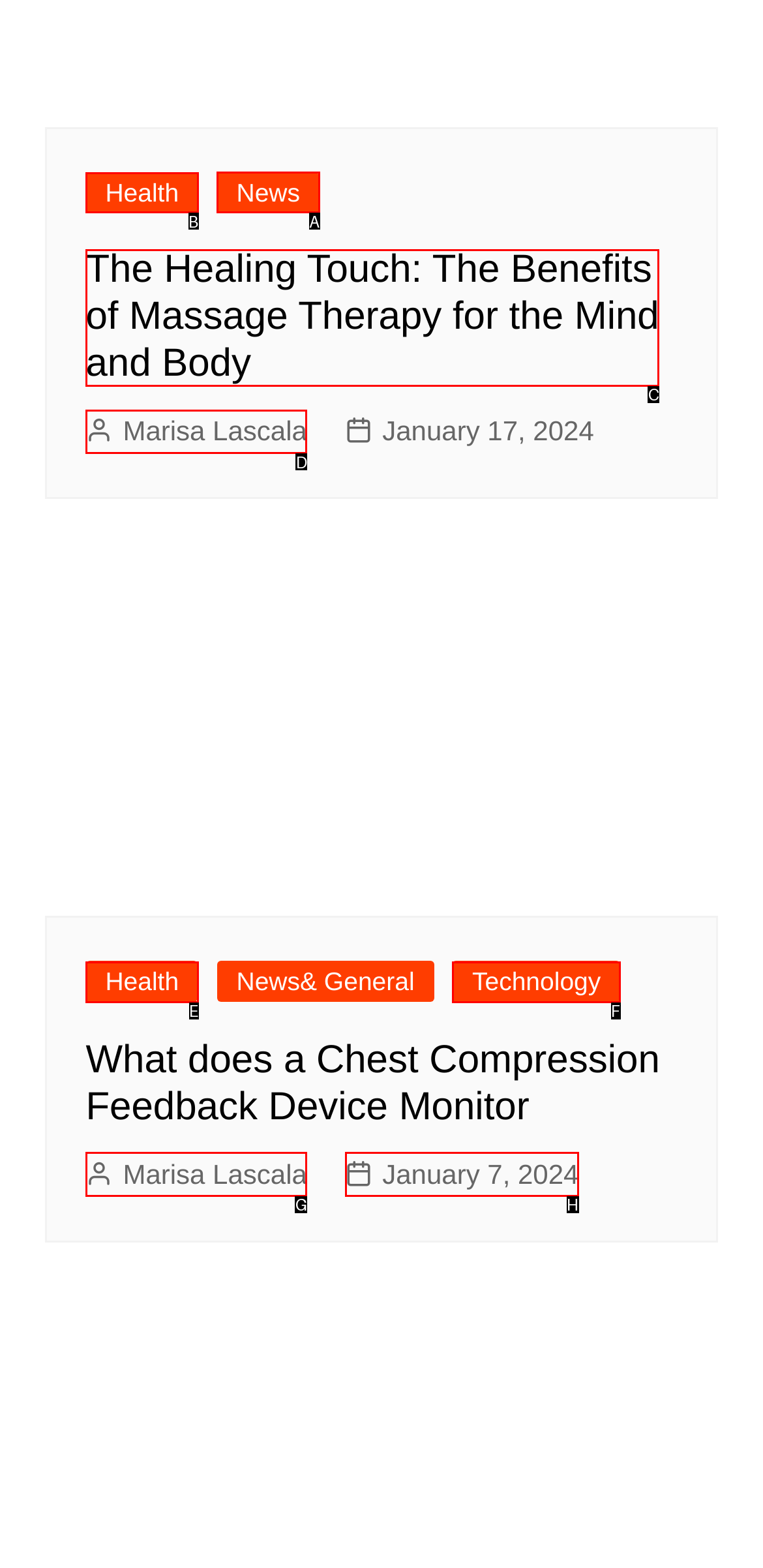Decide which UI element to click to accomplish the task: Click on the 'Health' link
Respond with the corresponding option letter.

B